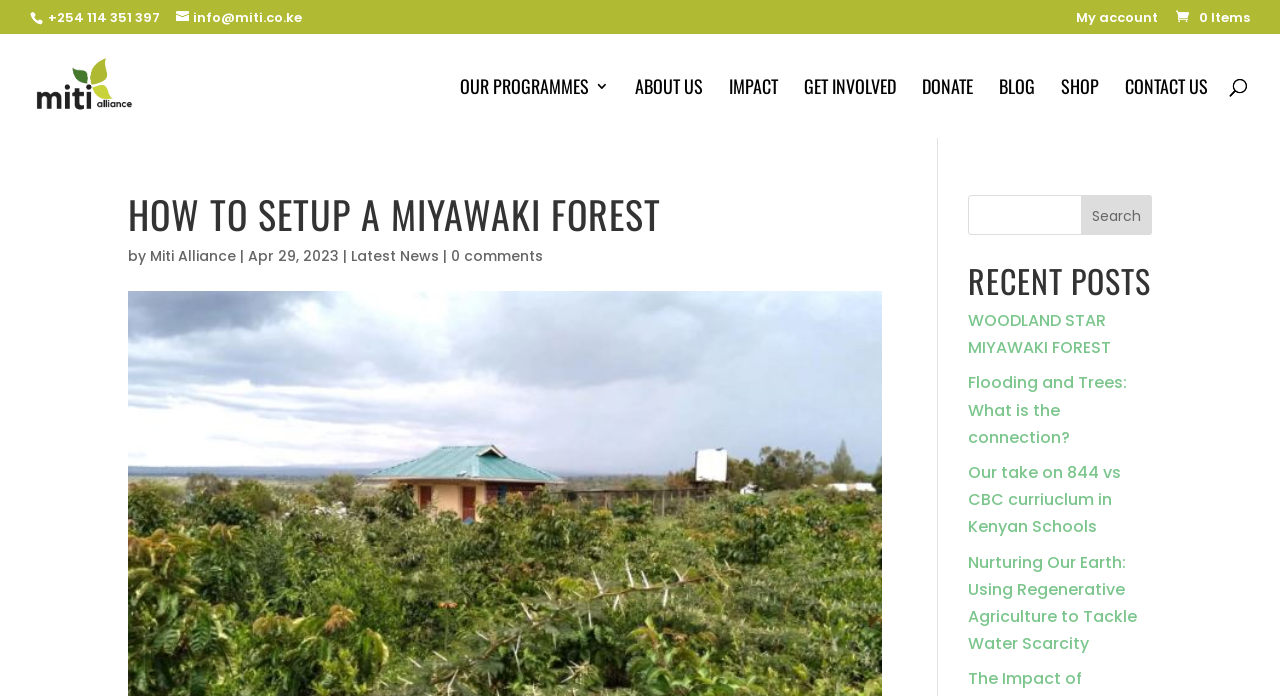Using details from the image, please answer the following question comprehensively:
How many recent posts are listed on this webpage?

I found the answer by looking at the section with the heading 'RECENT POSTS', where I saw three links to different posts. This suggests that there are three recent posts listed on this webpage.